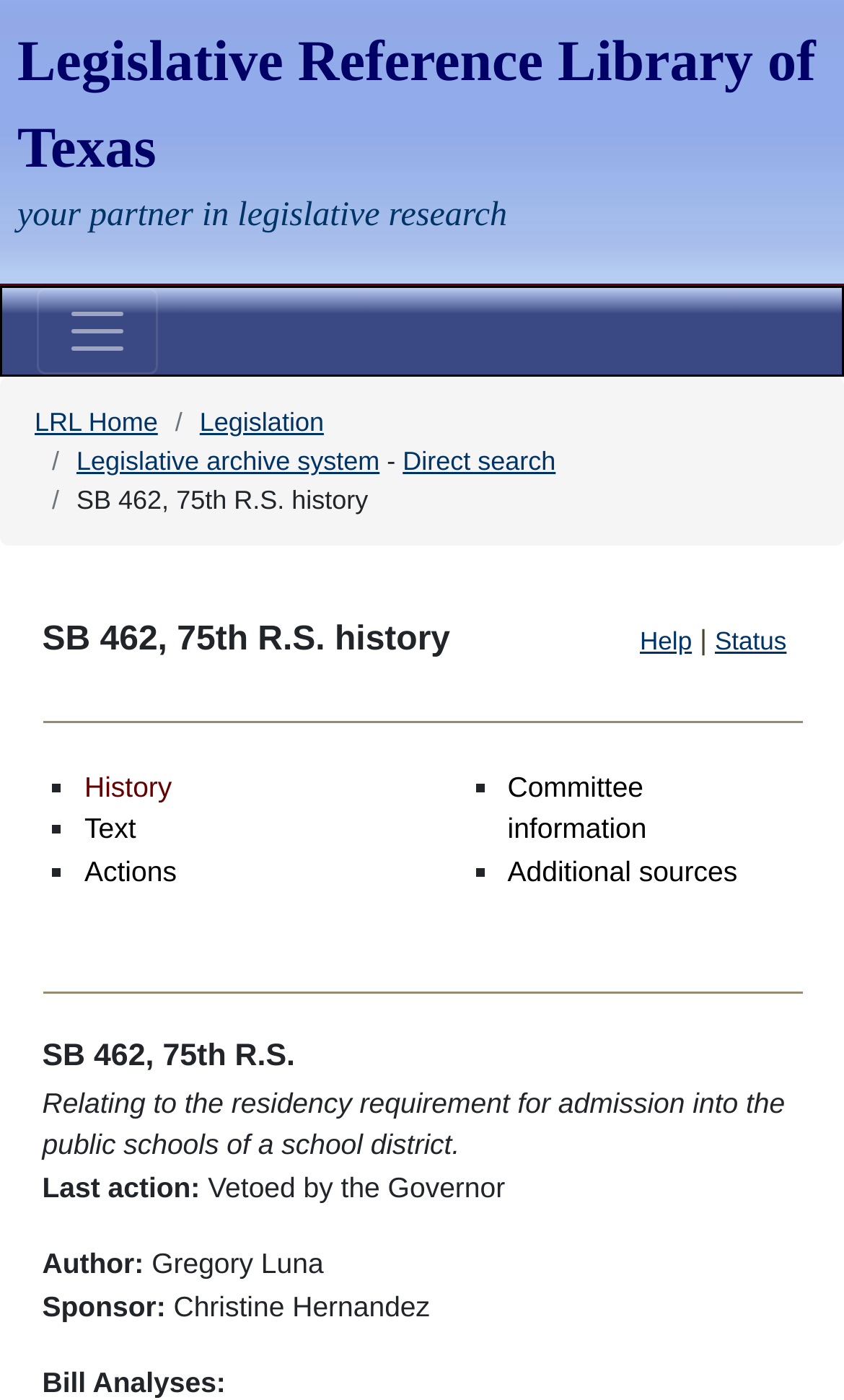What is the bill related to?
Using the image, answer in one word or phrase.

Residency requirement for admission into public schools